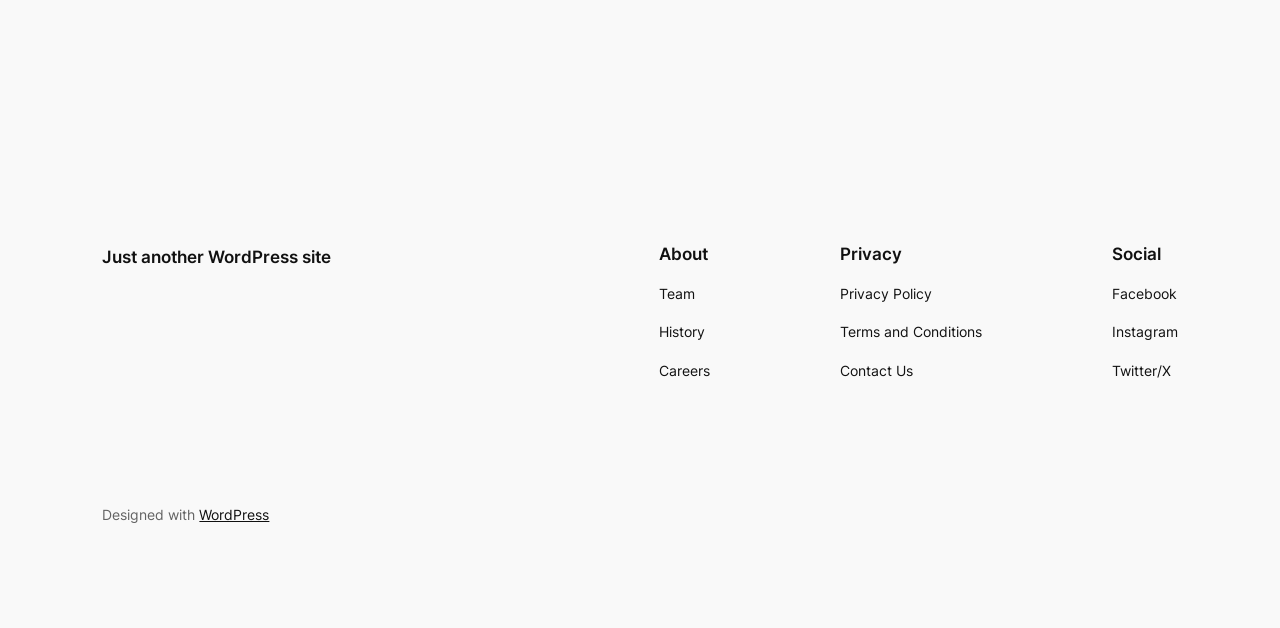Find the bounding box of the element with the following description: "Just another WordPress site". The coordinates must be four float numbers between 0 and 1, formatted as [left, top, right, bottom].

[0.08, 0.393, 0.259, 0.425]